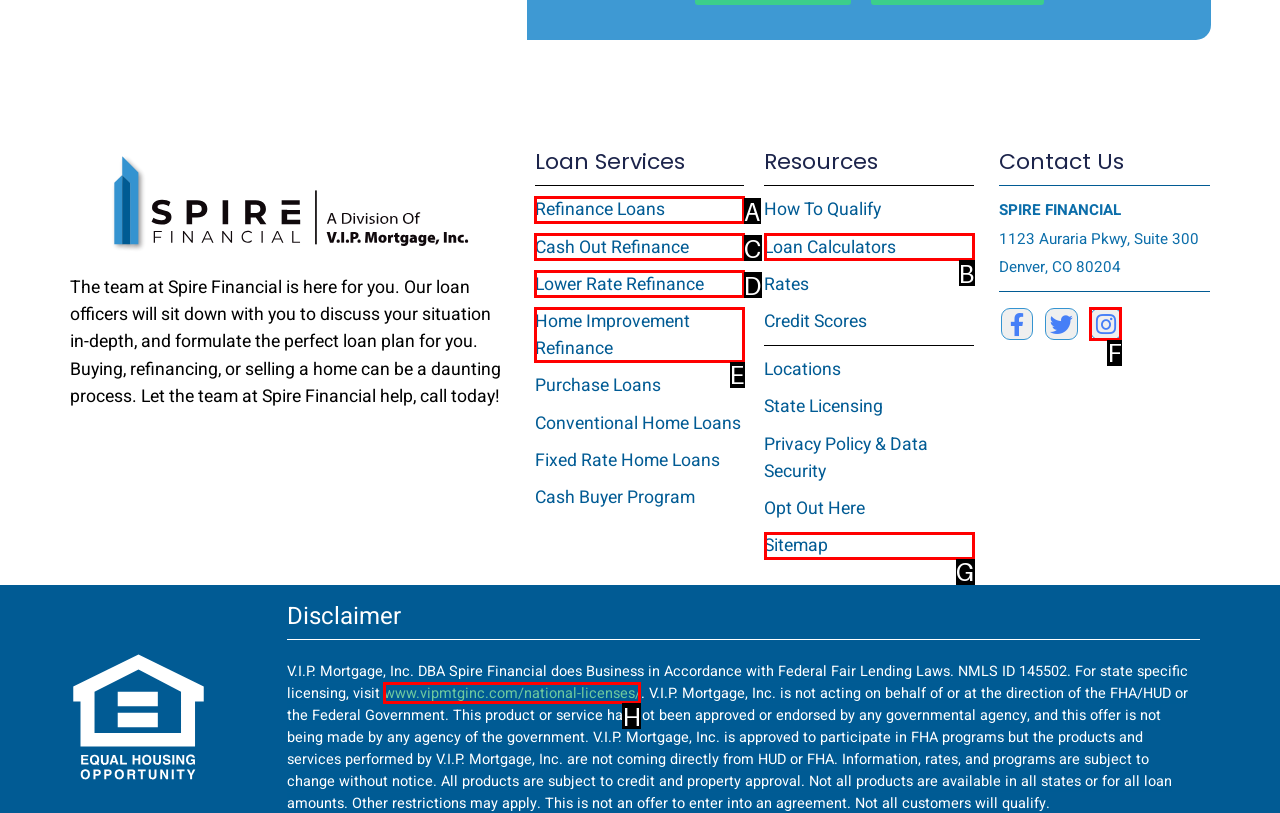What is the letter of the UI element you should click to View 'Loan Calculators'? Provide the letter directly.

B